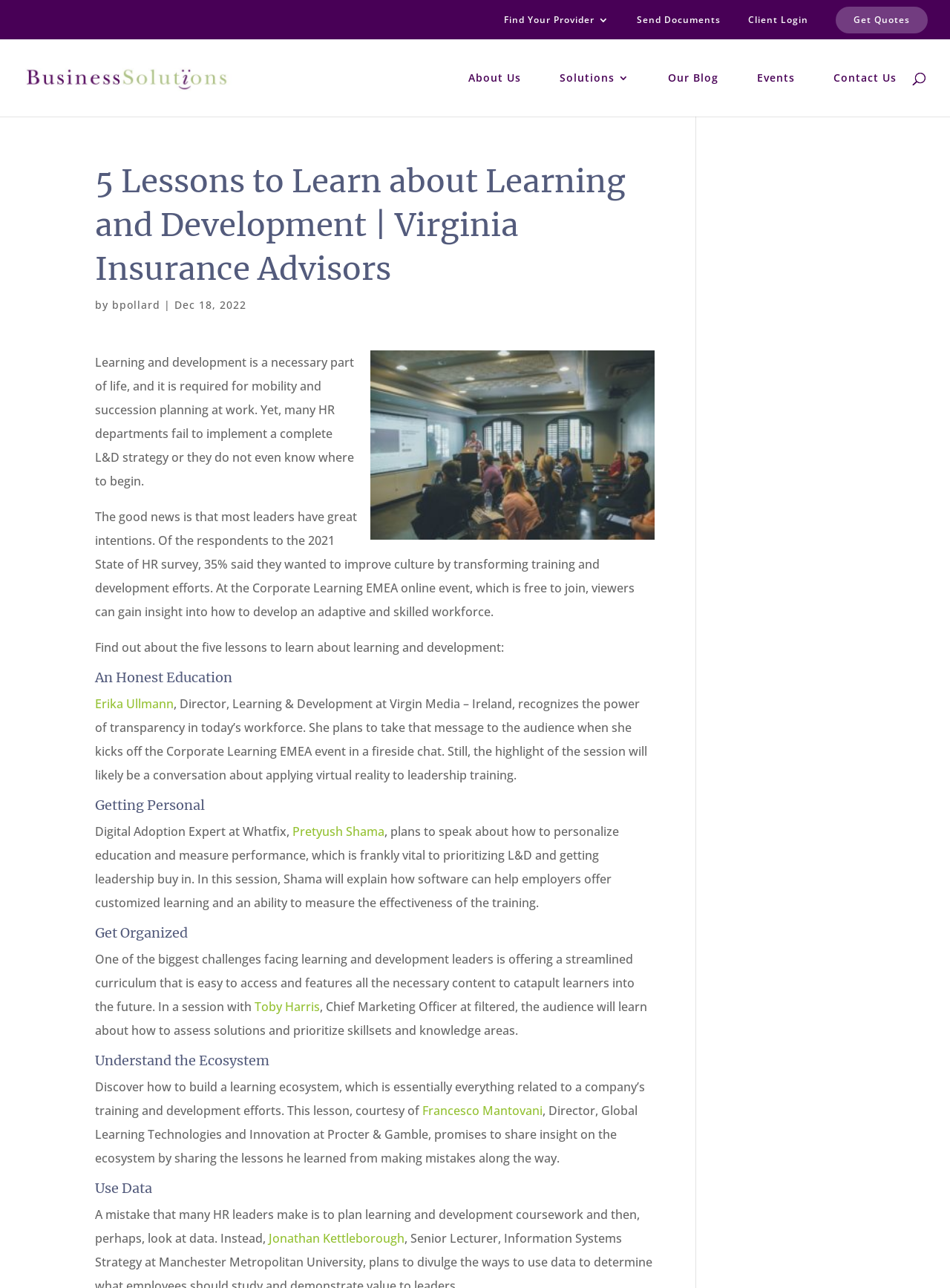What is the date of the article?
Examine the image and give a concise answer in one word or a short phrase.

Dec 18, 2022